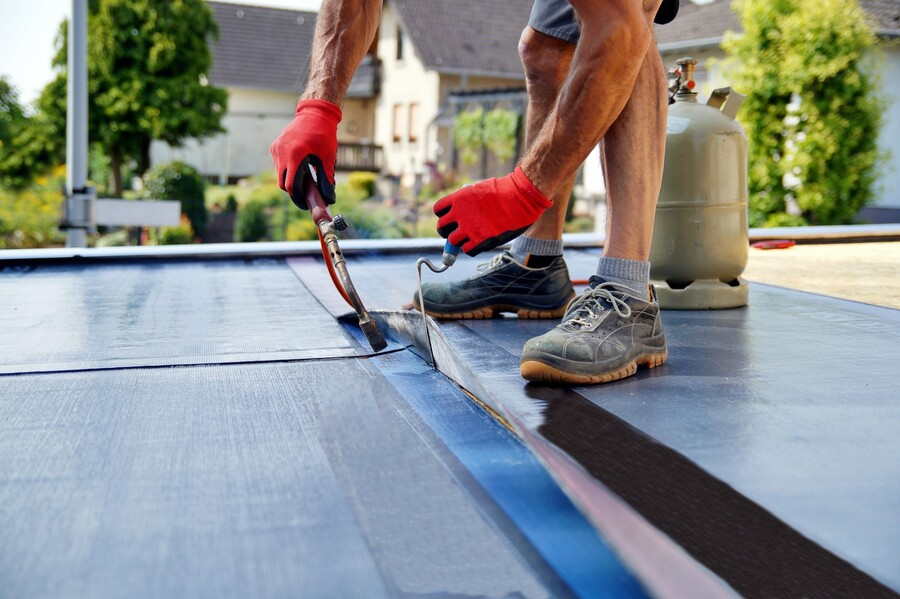What is visible in the background of the image?
Answer with a single word or phrase, using the screenshot for reference.

Residential buildings and greenery